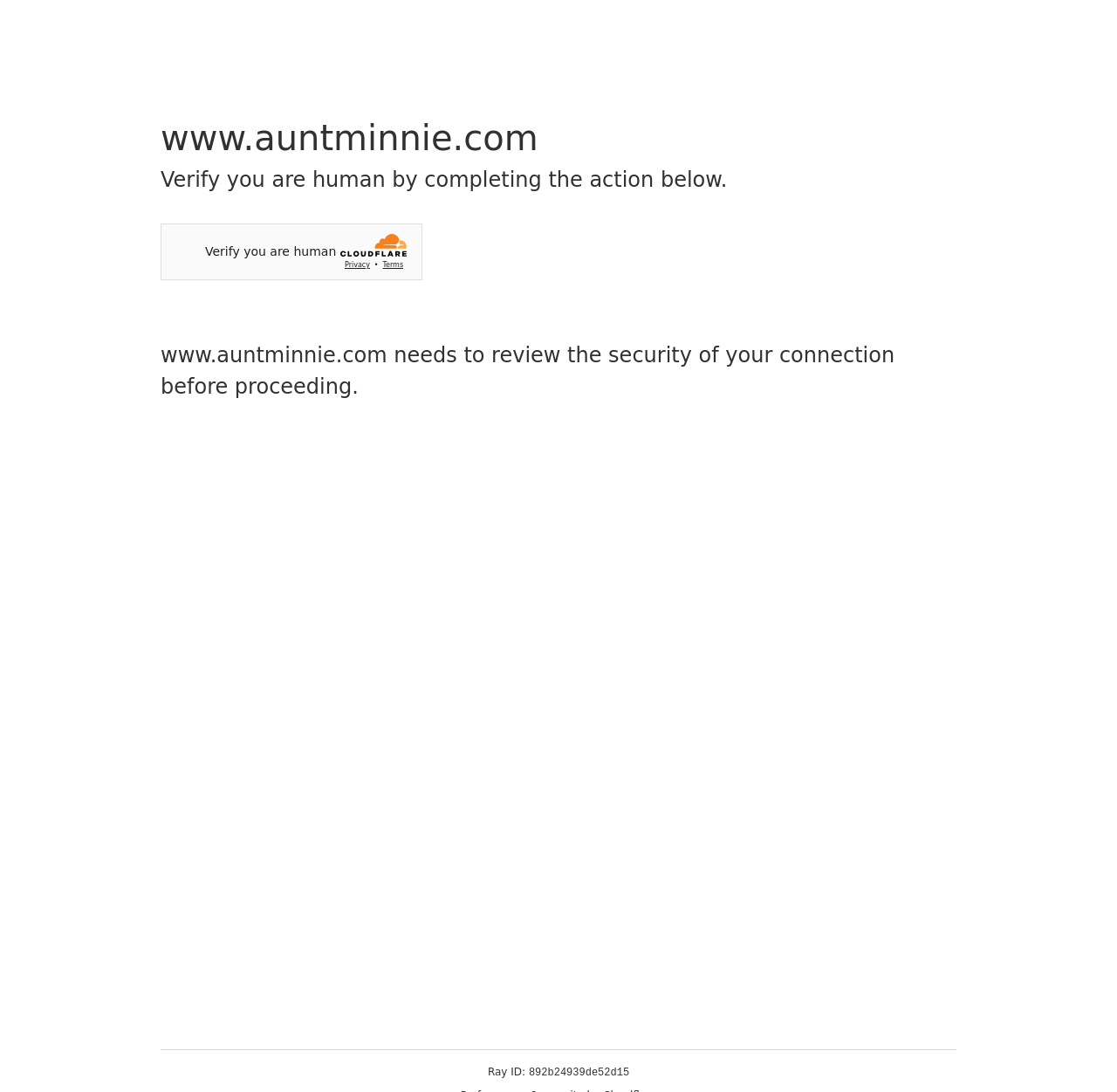Refer to the image and provide an in-depth answer to the question: 
What is the ID of the Ray?

The ID of the Ray is '892b24939de52d15', which is displayed as a static text on the webpage, next to the label 'Ray ID:'